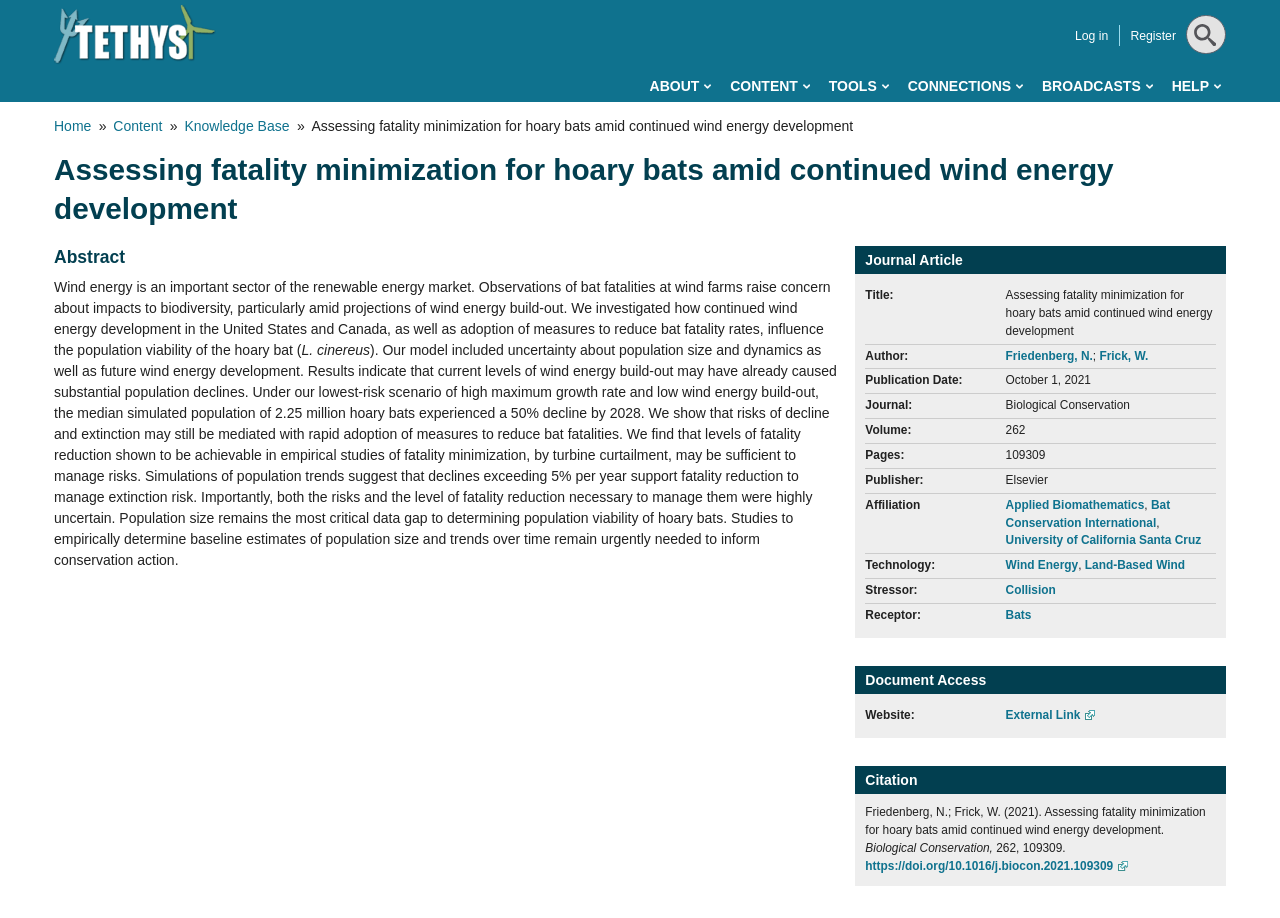Show the bounding box coordinates of the region that should be clicked to follow the instruction: "Click on the 'ABOUT' link."

[0.507, 0.077, 0.556, 0.111]